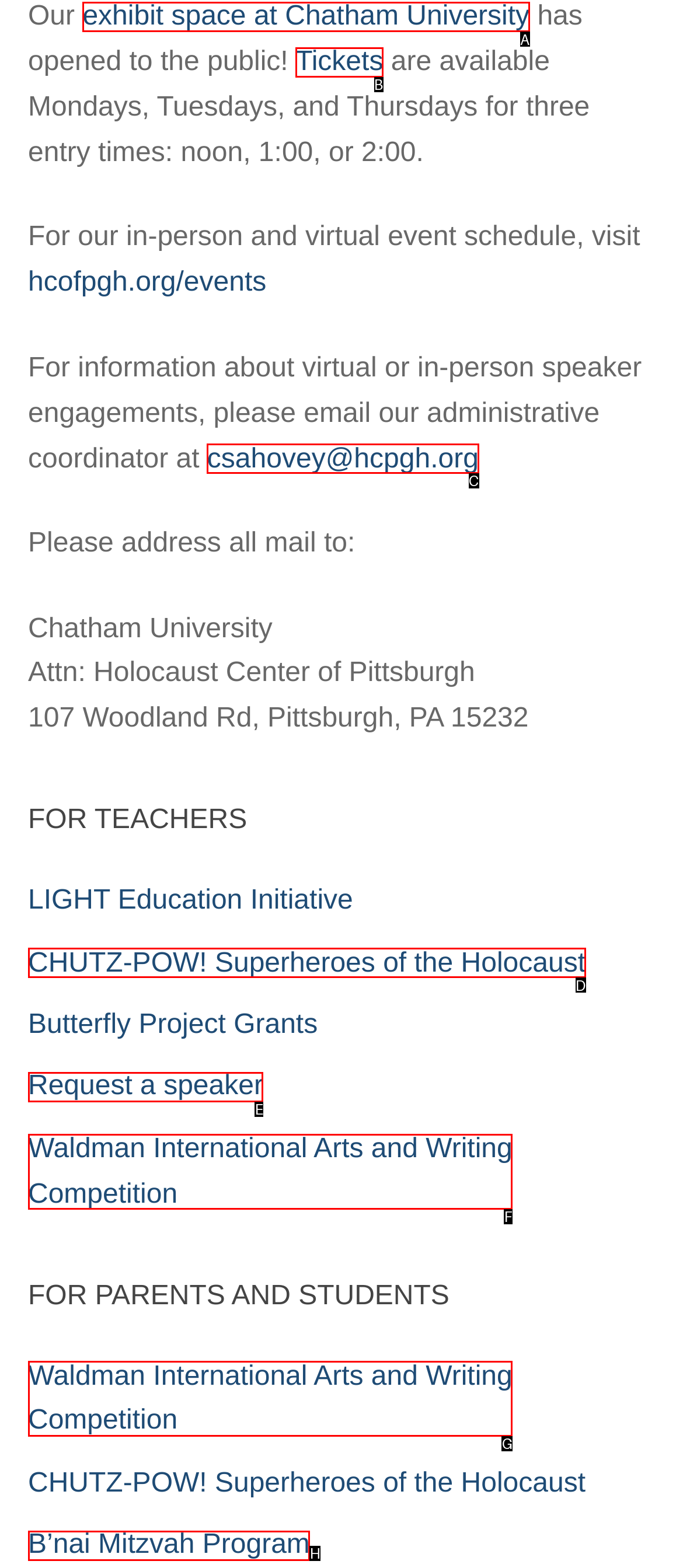Identify the letter of the UI element you should interact with to perform the task: email administrative coordinator
Reply with the appropriate letter of the option.

C